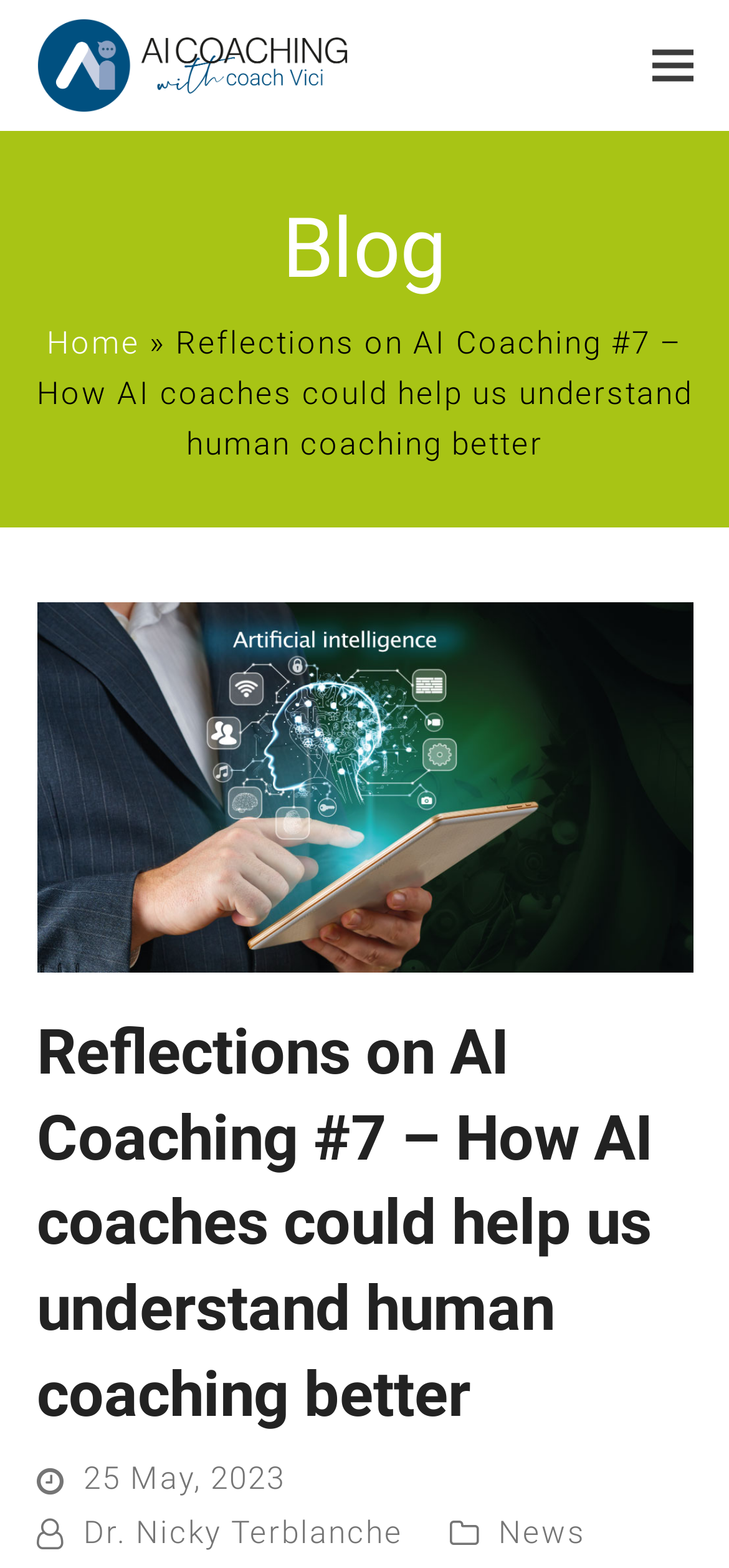Give a comprehensive overview of the webpage, including key elements.

The webpage appears to be a blog post titled "Reflections on AI Coaching #7 – How AI coaches could help us understand human coaching better" on the Coach VICI website. At the top left, there is a logo of Coach VICI, which is an image with a link to the website's homepage. 

To the right of the logo, there is a button to toggle the mobile menu. Above the main content, there is a header section with a navigation menu that indicates the current page's location. The navigation menu shows the path "Home » Reflections on AI Coaching #7 – How AI coaches could help us understand human coaching better". 

Below the navigation menu, there is a main heading that repeats the title of the blog post. The post's publication date, "25 May, 2023", is displayed near the bottom of the page, along with links to the author, Dr. Nicky Terblanche, and the "News" section.